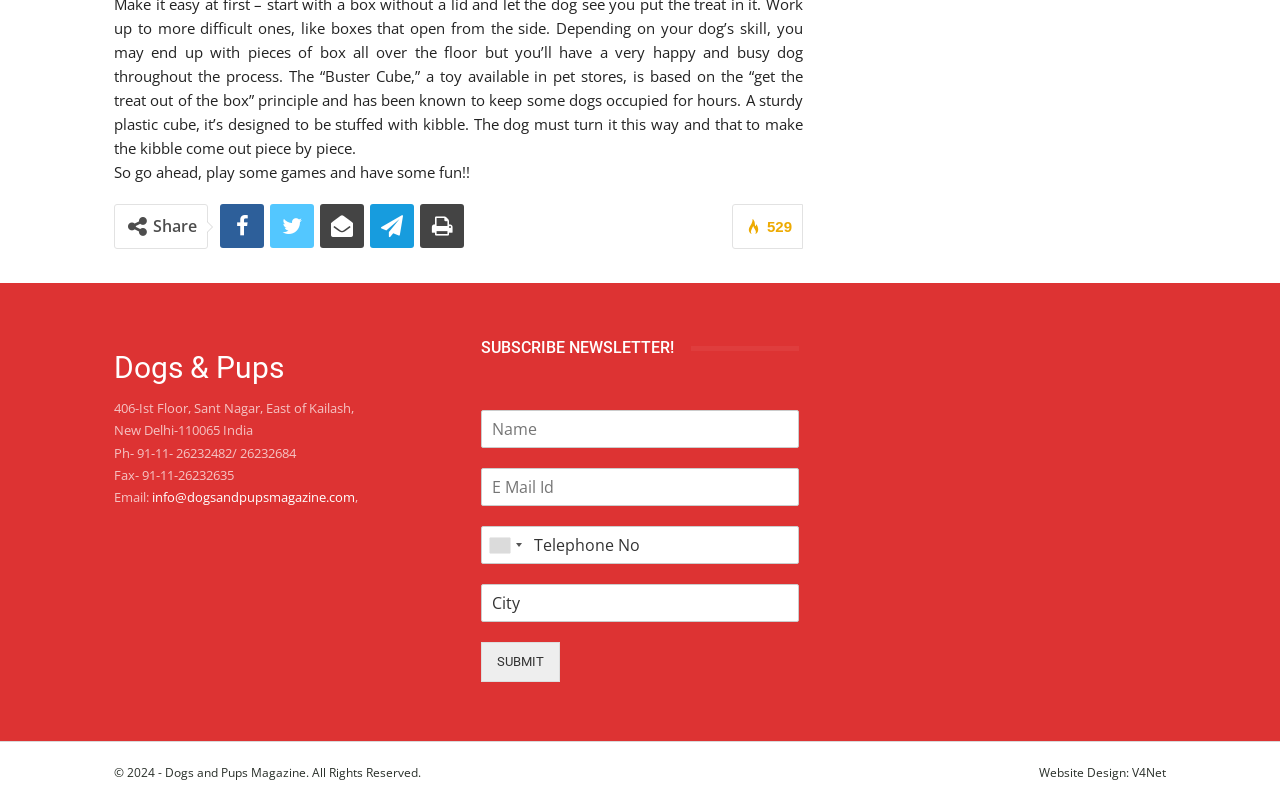Provide the bounding box coordinates for the UI element that is described by this text: "parent_node: Name * name="wpforms[fields][0]" placeholder="Name"". The coordinates should be in the form of four float numbers between 0 and 1: [left, top, right, bottom].

[0.376, 0.51, 0.624, 0.557]